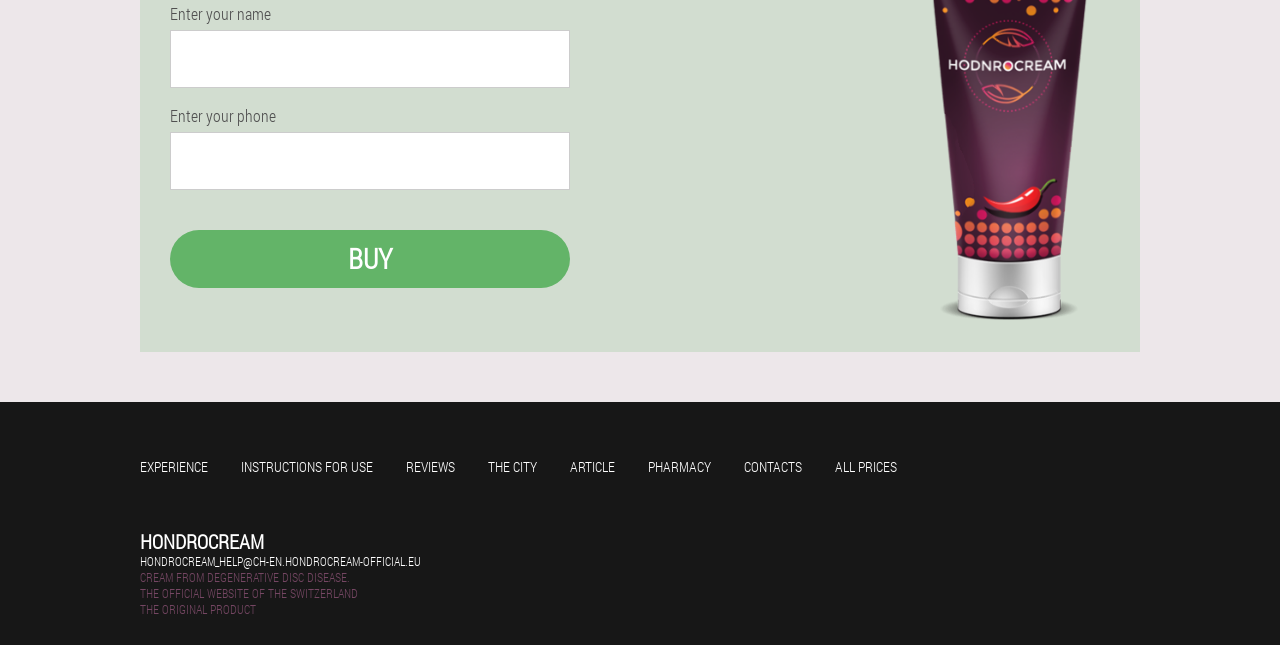What is the product being promoted on this website?
Using the image as a reference, answer with just one word or a short phrase.

HONDROCREAM